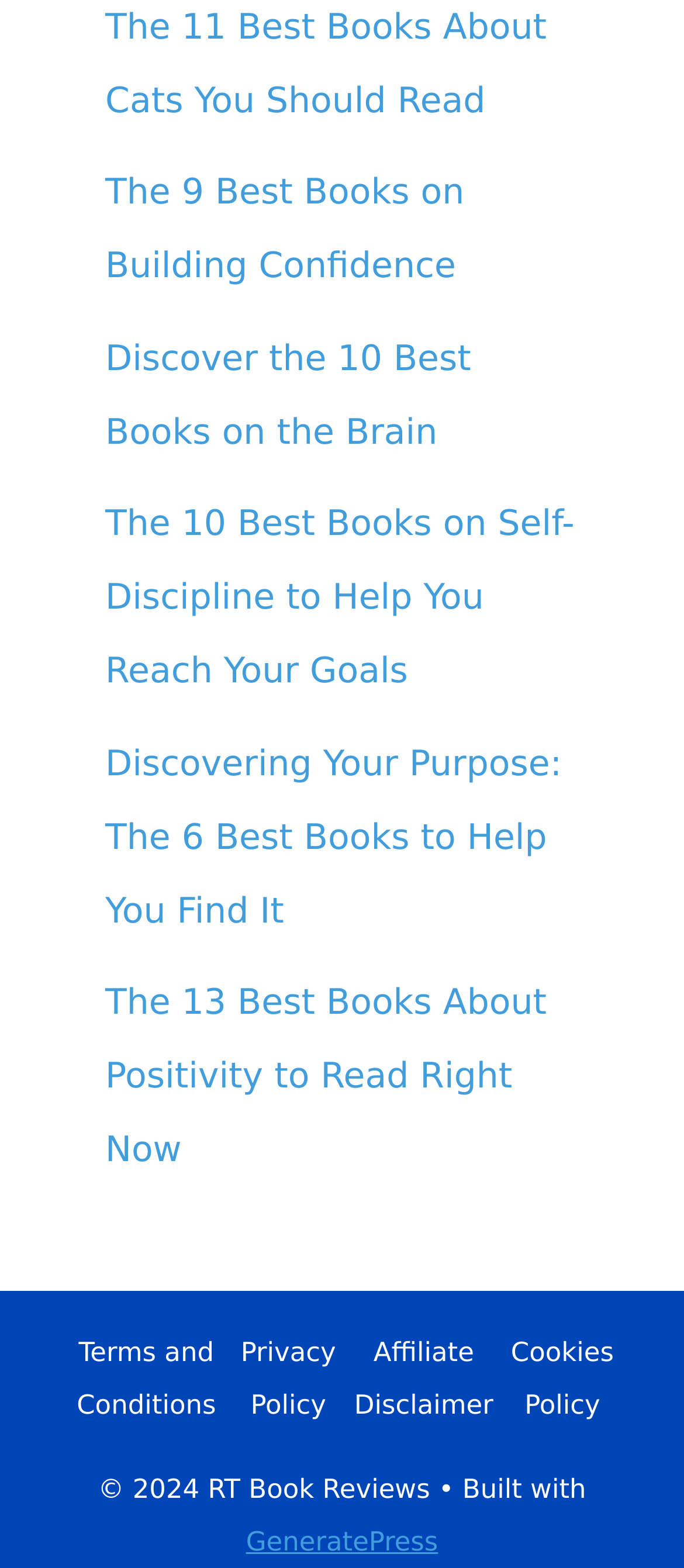Mark the bounding box of the element that matches the following description: "GeneratePress".

[0.36, 0.973, 0.64, 0.993]